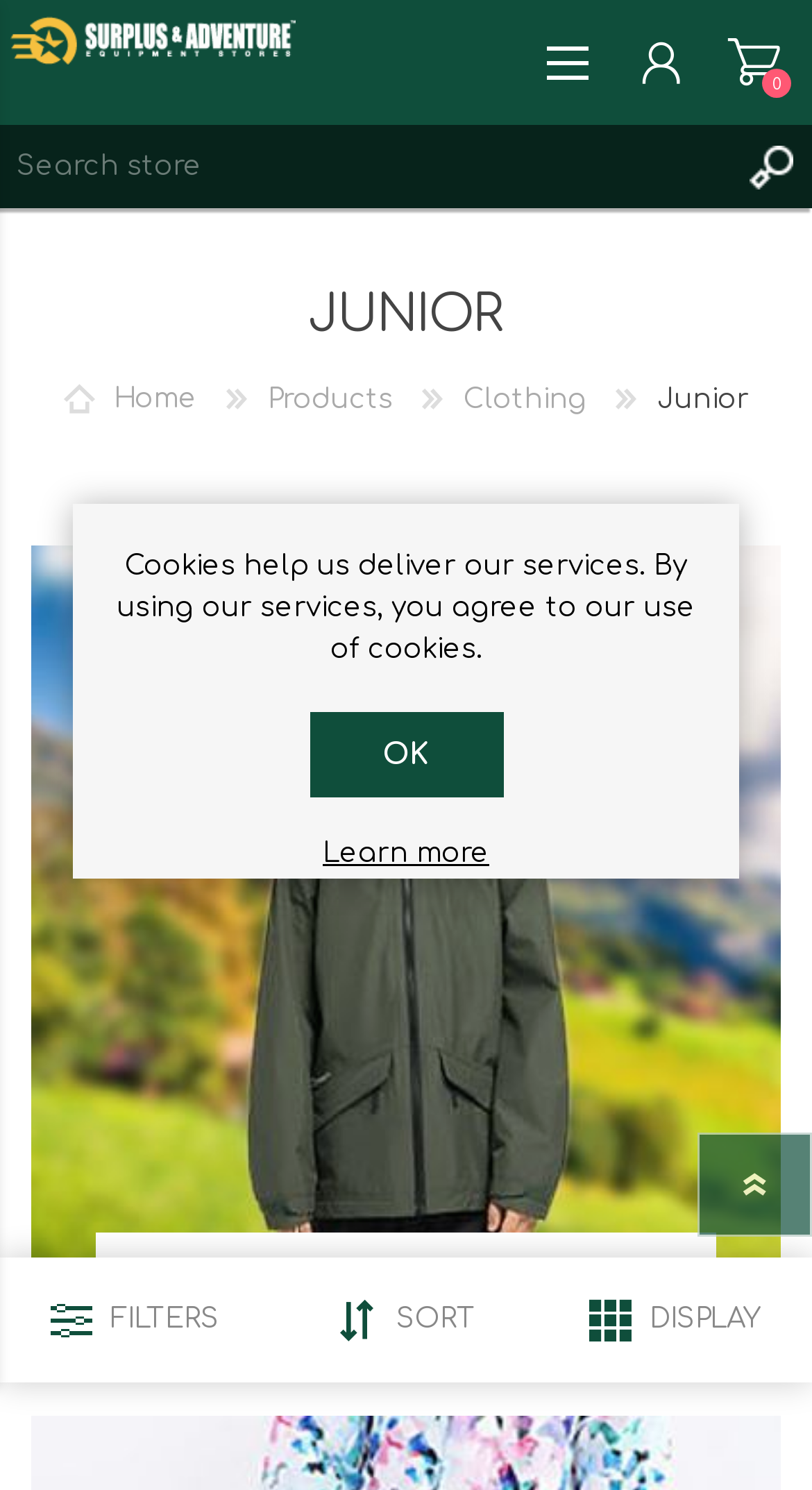Use a single word or phrase to answer the following:
What is the name of the store?

Surplus and Adventure Malta. Junior